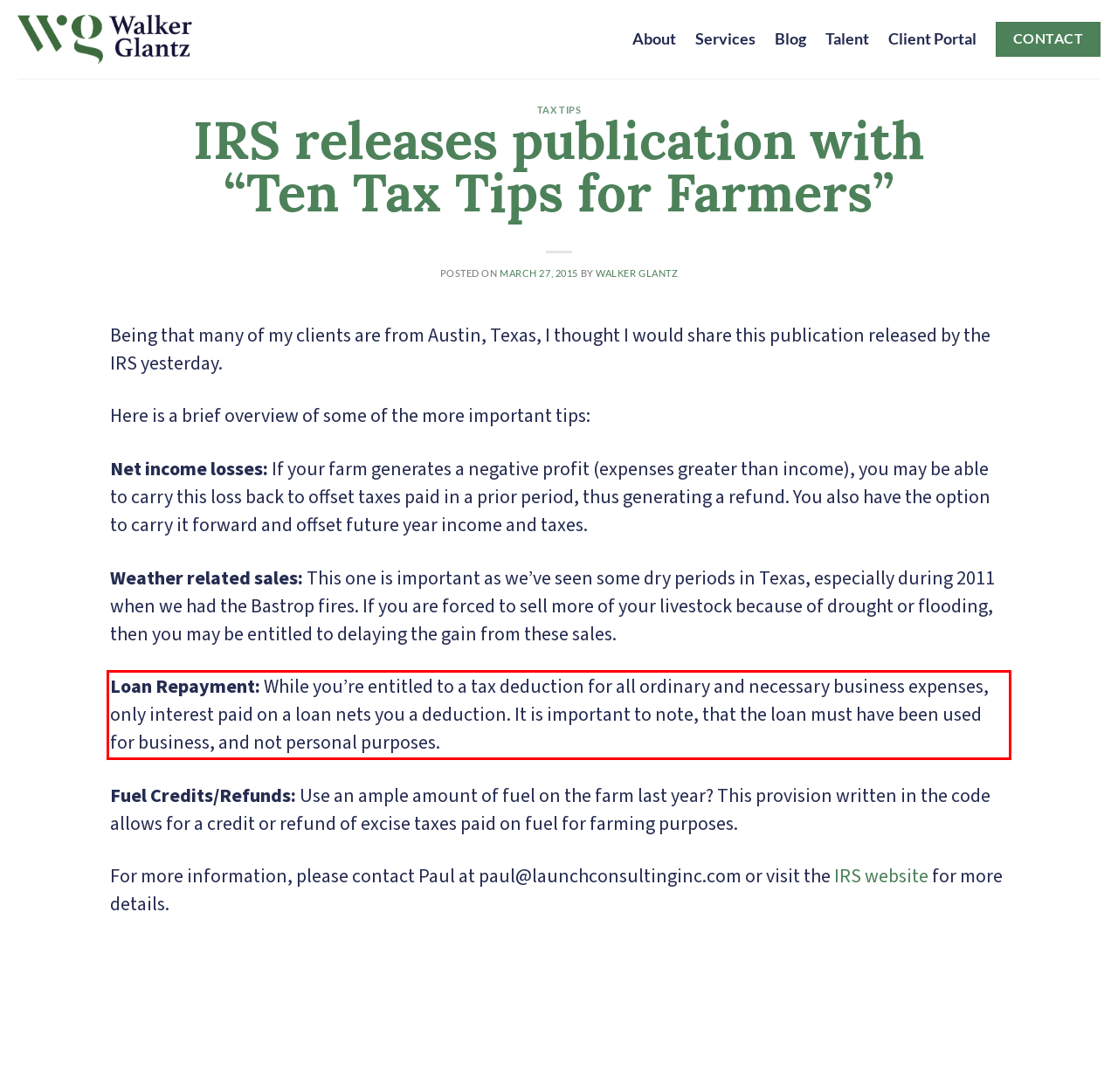Review the webpage screenshot provided, and perform OCR to extract the text from the red bounding box.

Loan Repayment: While you’re entitled to a tax deduction for all ordinary and necessary business expenses, only interest paid on a loan nets you a deduction. It is important to note, that the loan must have been used for business, and not personal purposes.